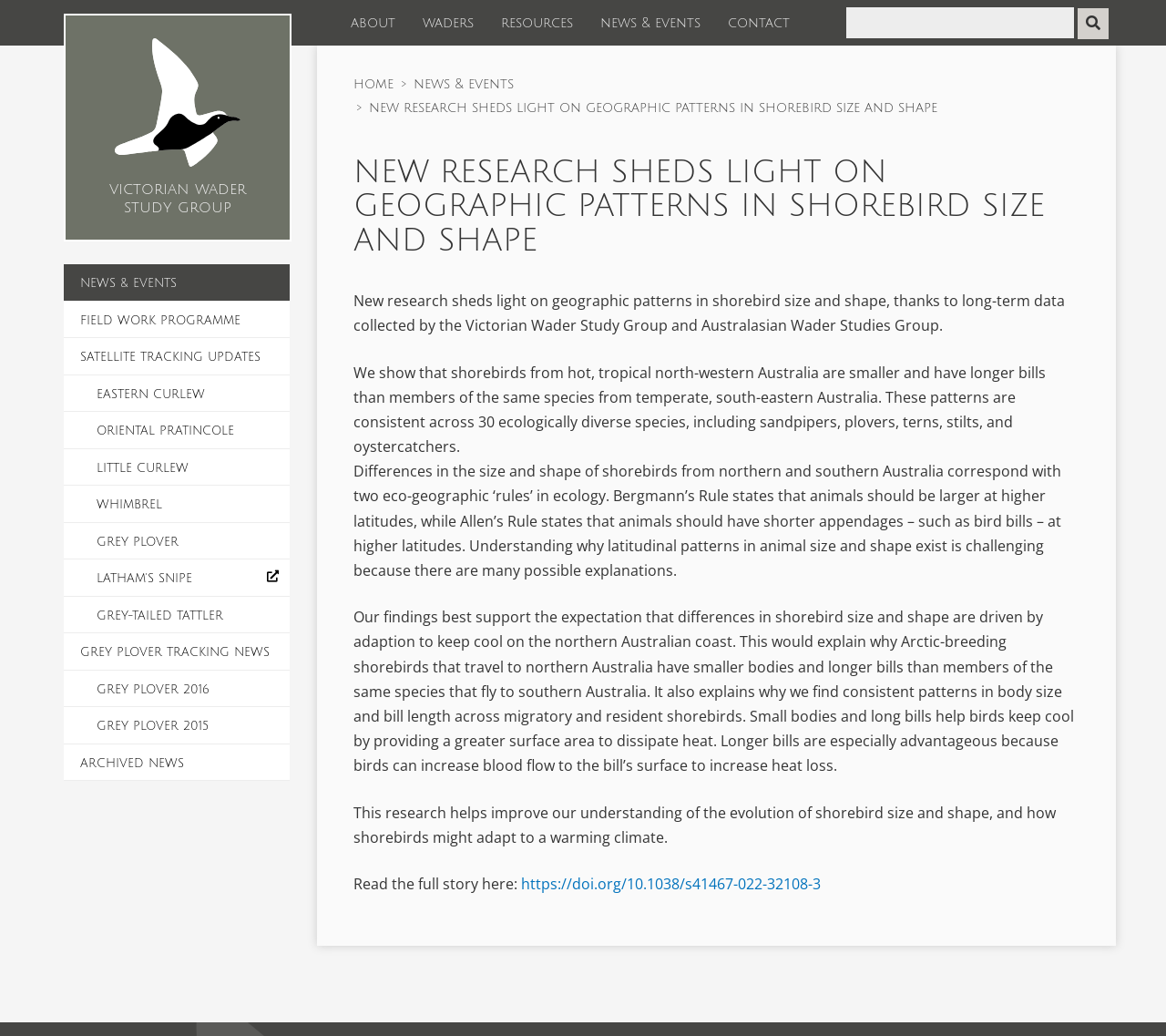Determine the bounding box coordinates for the UI element matching this description: "Grey Plover Tracking news".

[0.055, 0.611, 0.248, 0.647]